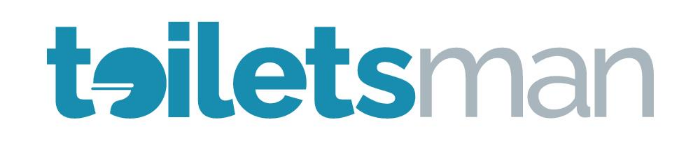Describe the image with as much detail as possible.

The image features the logo of "ToiletsMan," presented in a modern and clean design. The logo prominently displays the word "toilets" in a bold turquoise color, while "man" is rendered in a softer gray hue. The design includes a stylized representation of a toilet seat integrated within the letter "t." This logo reflects the brand's focus on providing comprehensive information and reviews about high-end toilets, catering to consumers looking for detailed insights into luxury bathroom fixtures. Its aesthetic evokes a sense of reliability and expertise in the realm of toilet-related content.